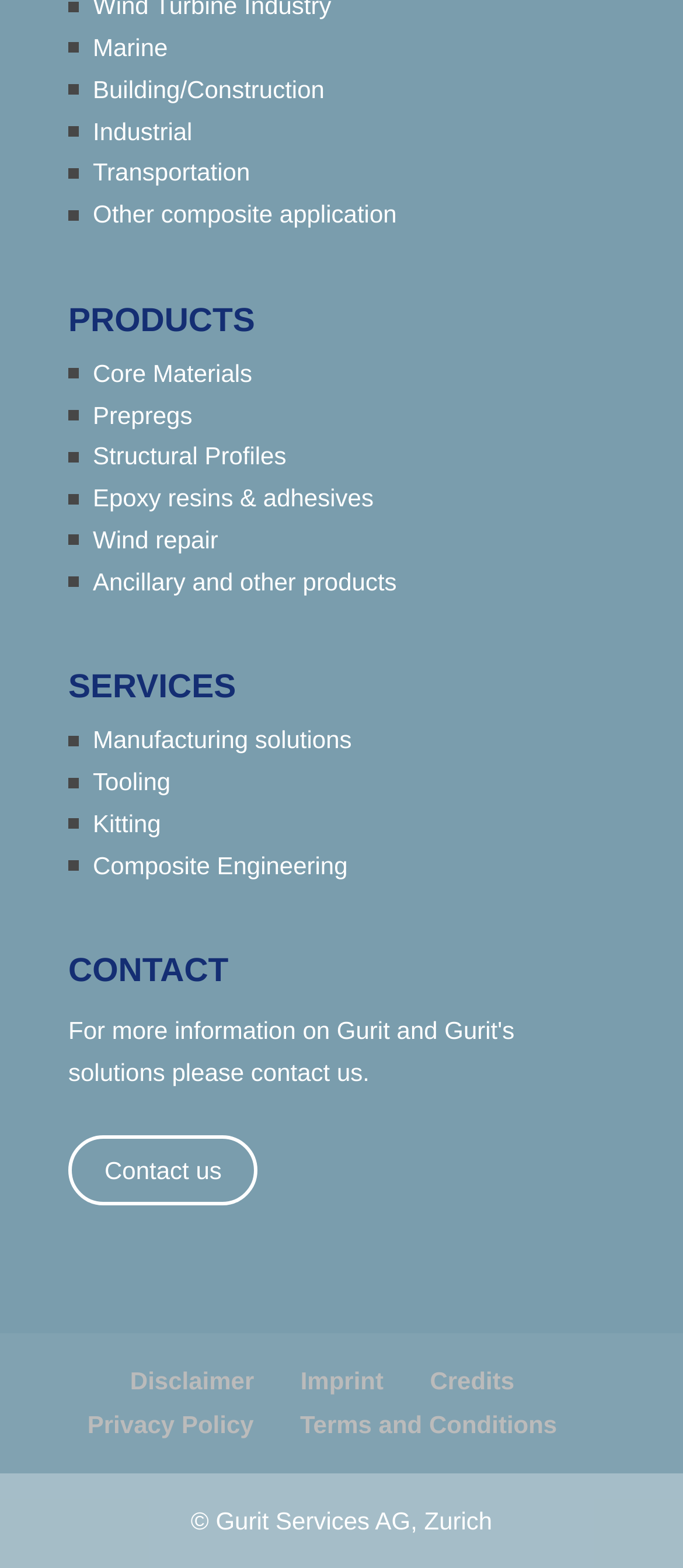What is the purpose of the 'Composite Engineering' service?
Look at the screenshot and give a one-word or phrase answer.

Unknown